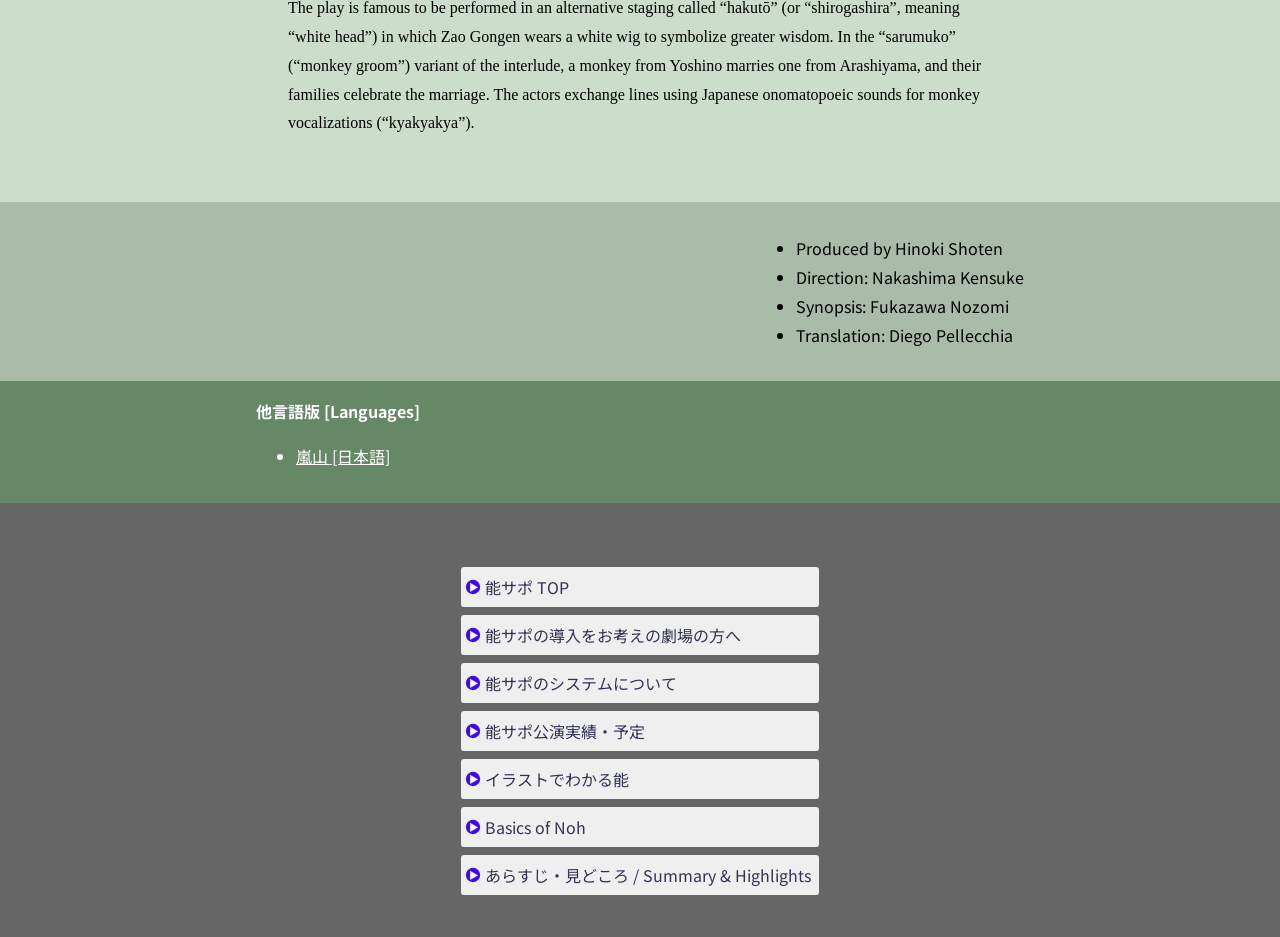What is the name of the translator?
Can you provide an in-depth and detailed response to the question?

I found the answer by looking at the footer section of the webpage, where it lists the credits. The translation is credited to Diego Pellecchia.